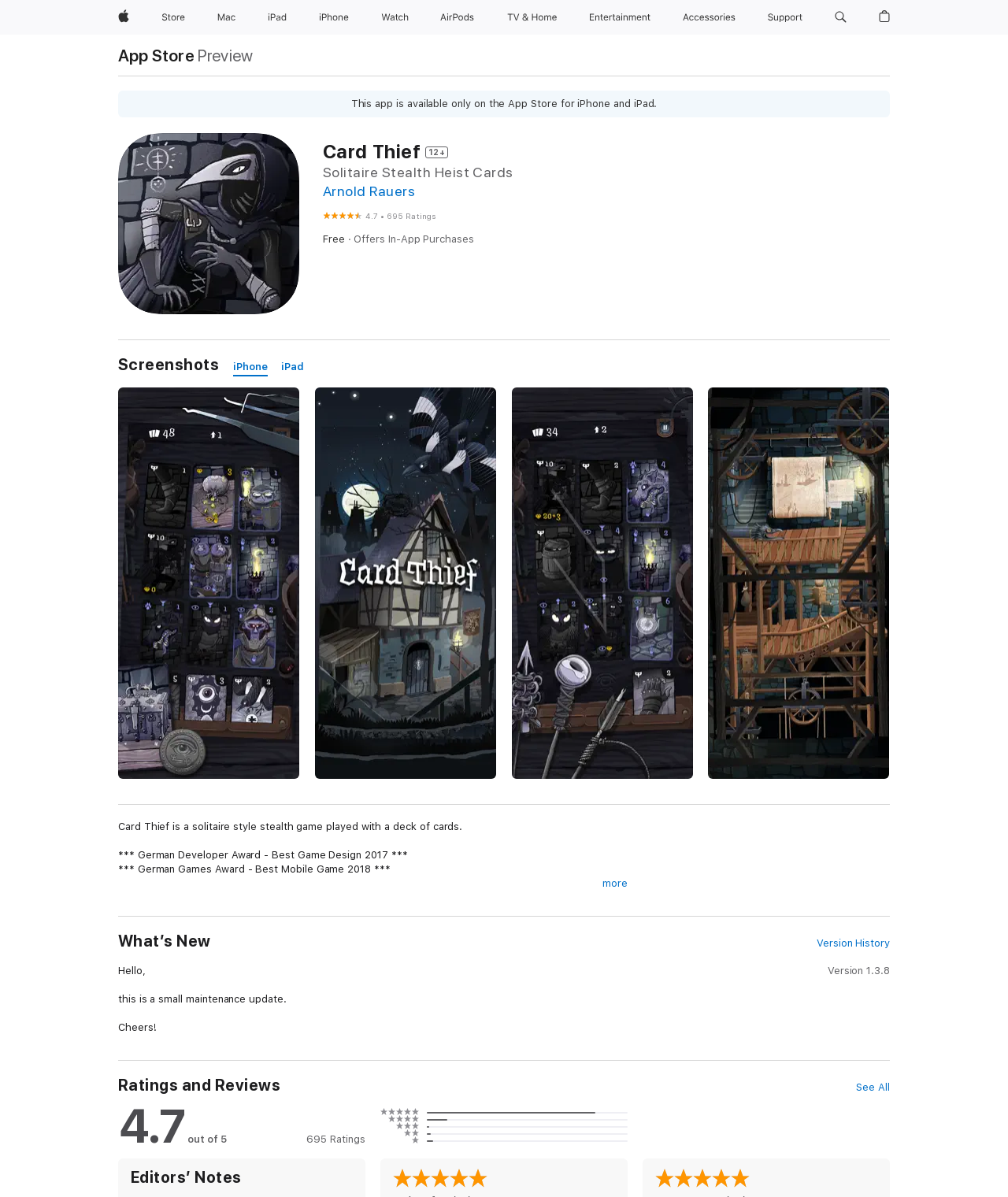Provide an in-depth description of the elements and layout of the webpage.

The webpage is about the mobile game "Card Thief" on the App Store. At the top, there is a navigation menu with links to various Apple products and services, including Apple, Store, Mac, iPad, iPhone, Watch, AirPods, TV and Home, Entertainment, Accessories, and Support. Each link has an accompanying image.

Below the navigation menu, there is a section with a heading "Card Thief 12+" and a subheading "Solitaire Stealth Heist Cards" by Arnold Rauers. The section also displays a rating of 4.7 out of 5, with 695 ratings, and indicates that the game is free with in-app purchases.

To the right of this section, there are links to screenshots of the game on iPhone and iPad. Below this, there is a section with a heading "Description" that provides a detailed description of the game, including its gameplay, features, and awards it has won.

The description section is divided into several paragraphs, with headings and subheadings that highlight the game's key features, such as its solitaire-style gameplay, four different heists, and 12 unlockable and upgradable equipment cards. The section also mentions that the game has won several awards, including the German Developer Award for Best Game Design in 2017 and the German Games Award for Best Mobile Game in 2018.

Overall, the webpage provides a detailed overview of the Card Thief game, including its features, gameplay, and awards, as well as links to screenshots and a call to action to download the game.